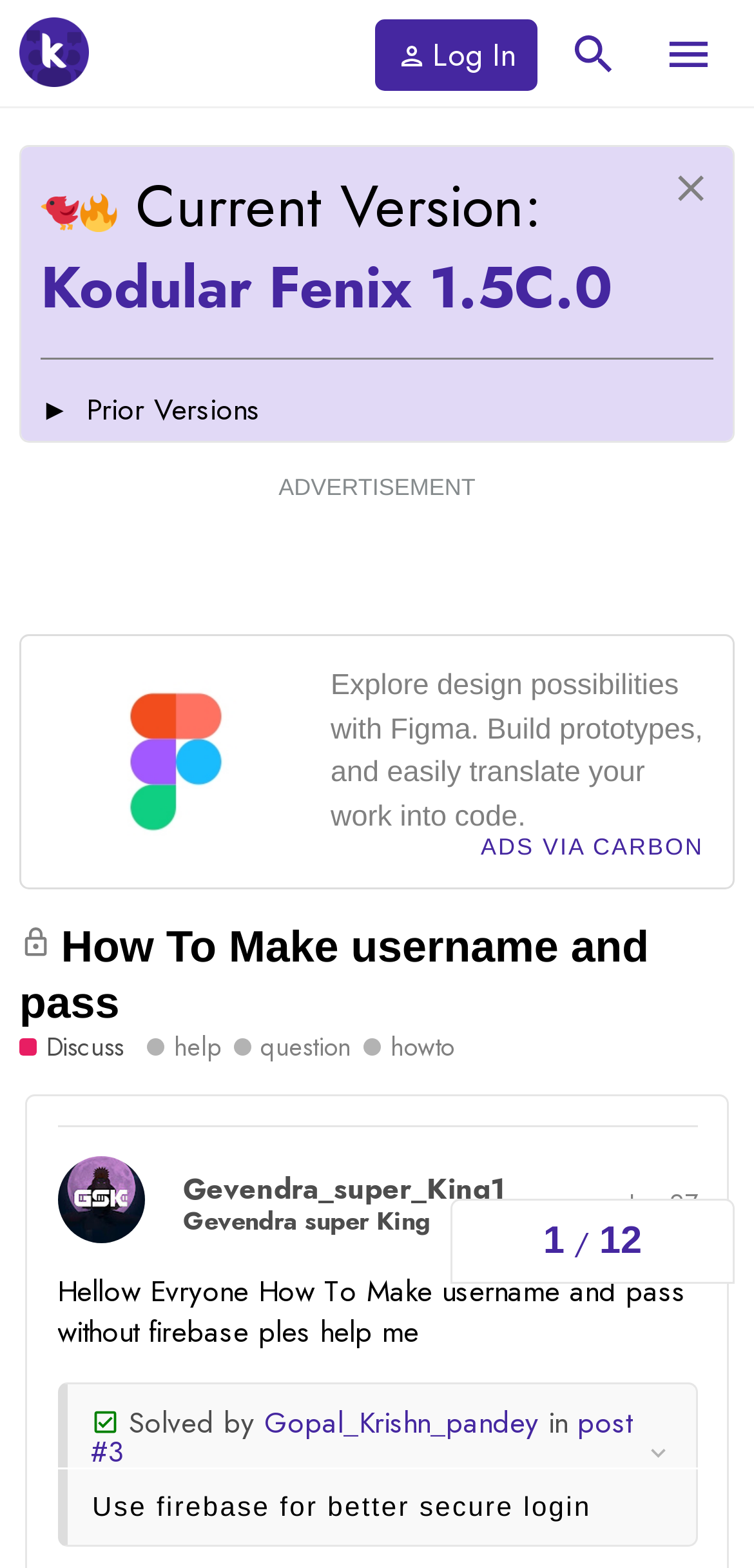Pinpoint the bounding box coordinates of the clickable area necessary to execute the following instruction: "Read introduction". The coordinates should be given as four float numbers between 0 and 1, namely [left, top, right, bottom].

None